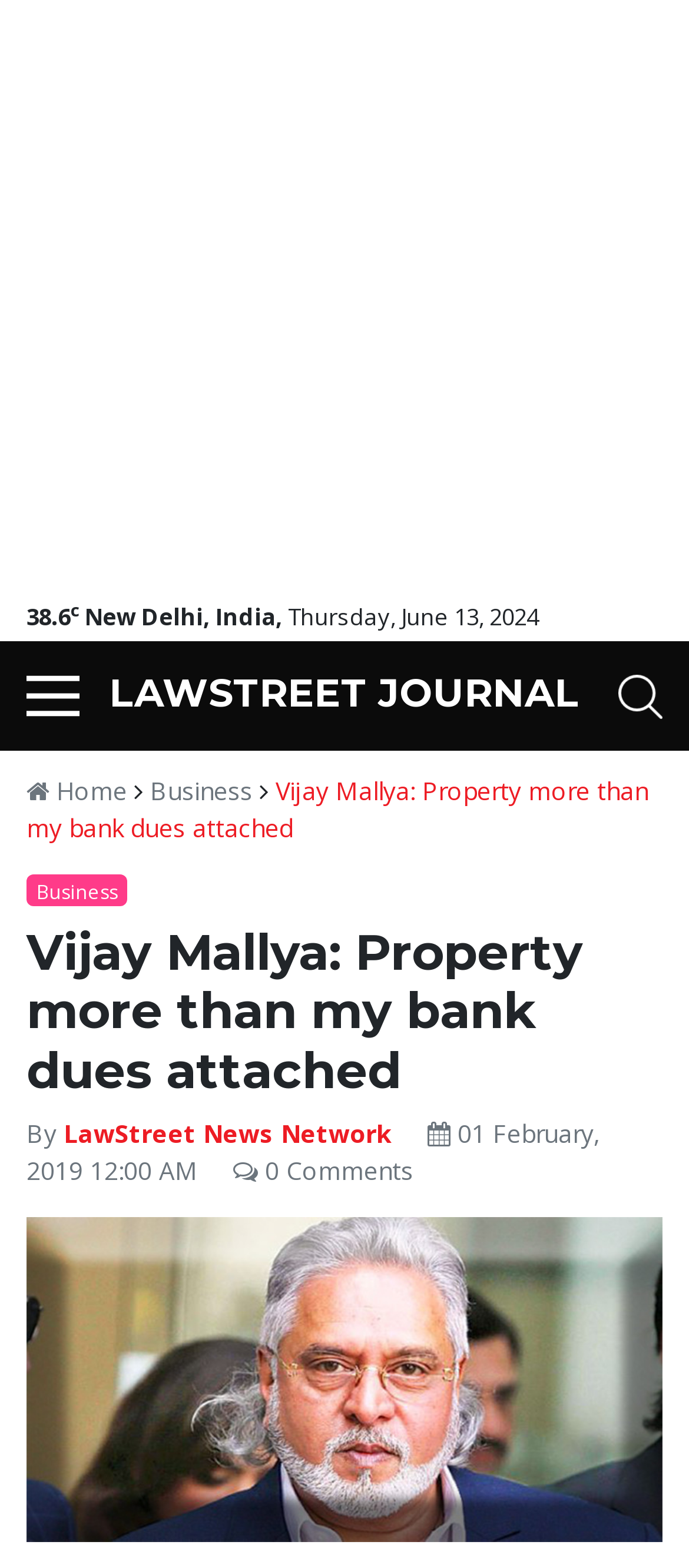Given the element description, predict the bounding box coordinates in the format (top-left x, top-left y, bottom-right x, bottom-right y). Make sure all values are between 0 and 1. Here is the element description: LAWSTREET JOURNAL

[0.159, 0.427, 0.841, 0.458]